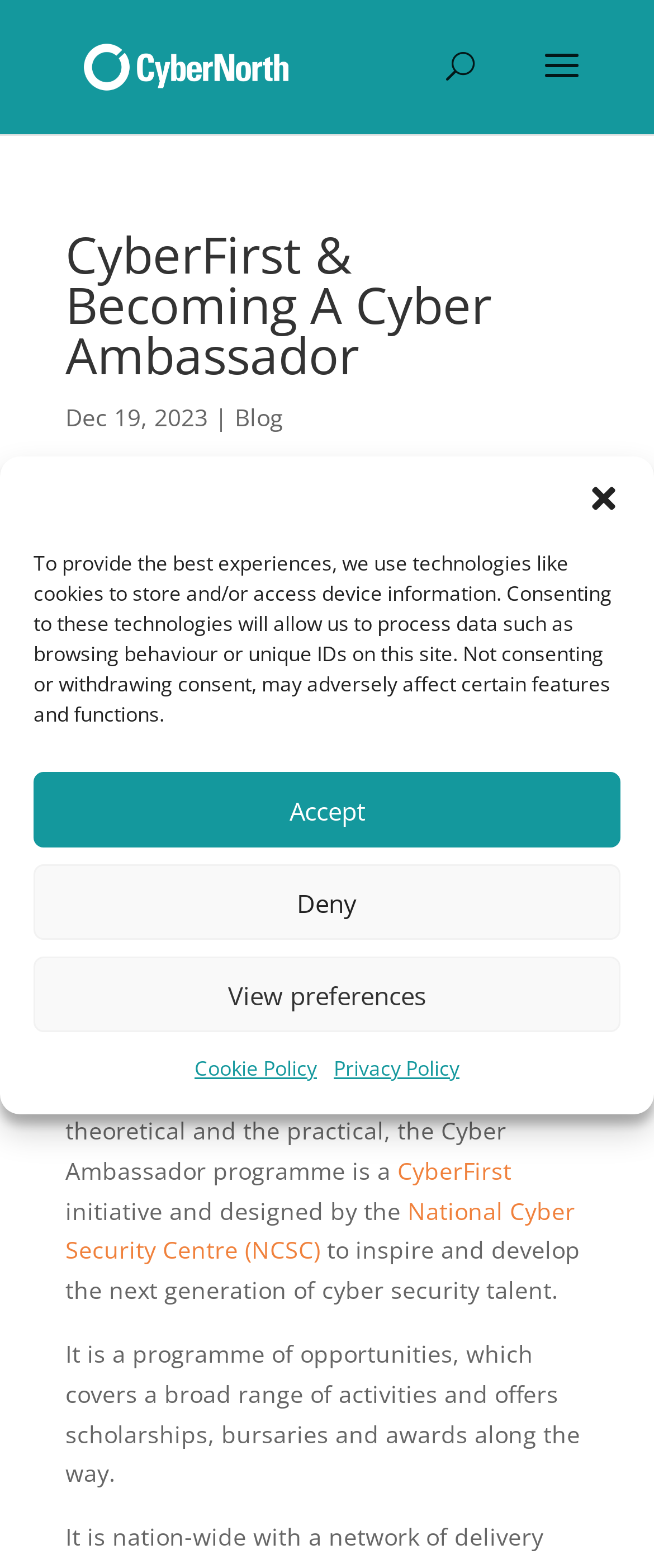Bounding box coordinates are specified in the format (top-left x, top-left y, bottom-right x, bottom-right y). All values are floating point numbers bounded between 0 and 1. Please provide the bounding box coordinate of the region this sentence describes: Privacy Policy

[0.51, 0.669, 0.703, 0.695]